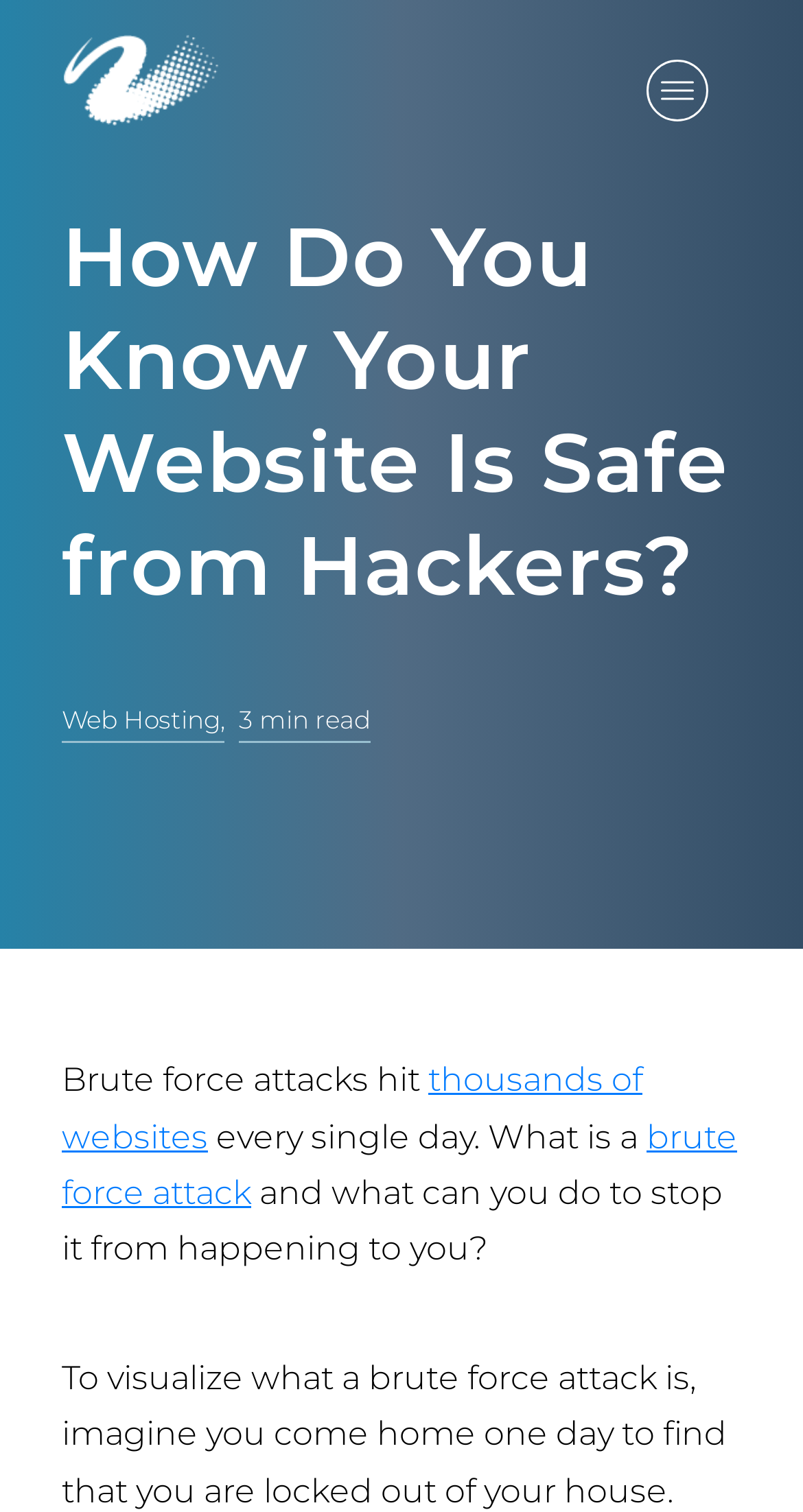Answer with a single word or phrase: 
What type of attacks affect thousands of websites?

Brute force attacks